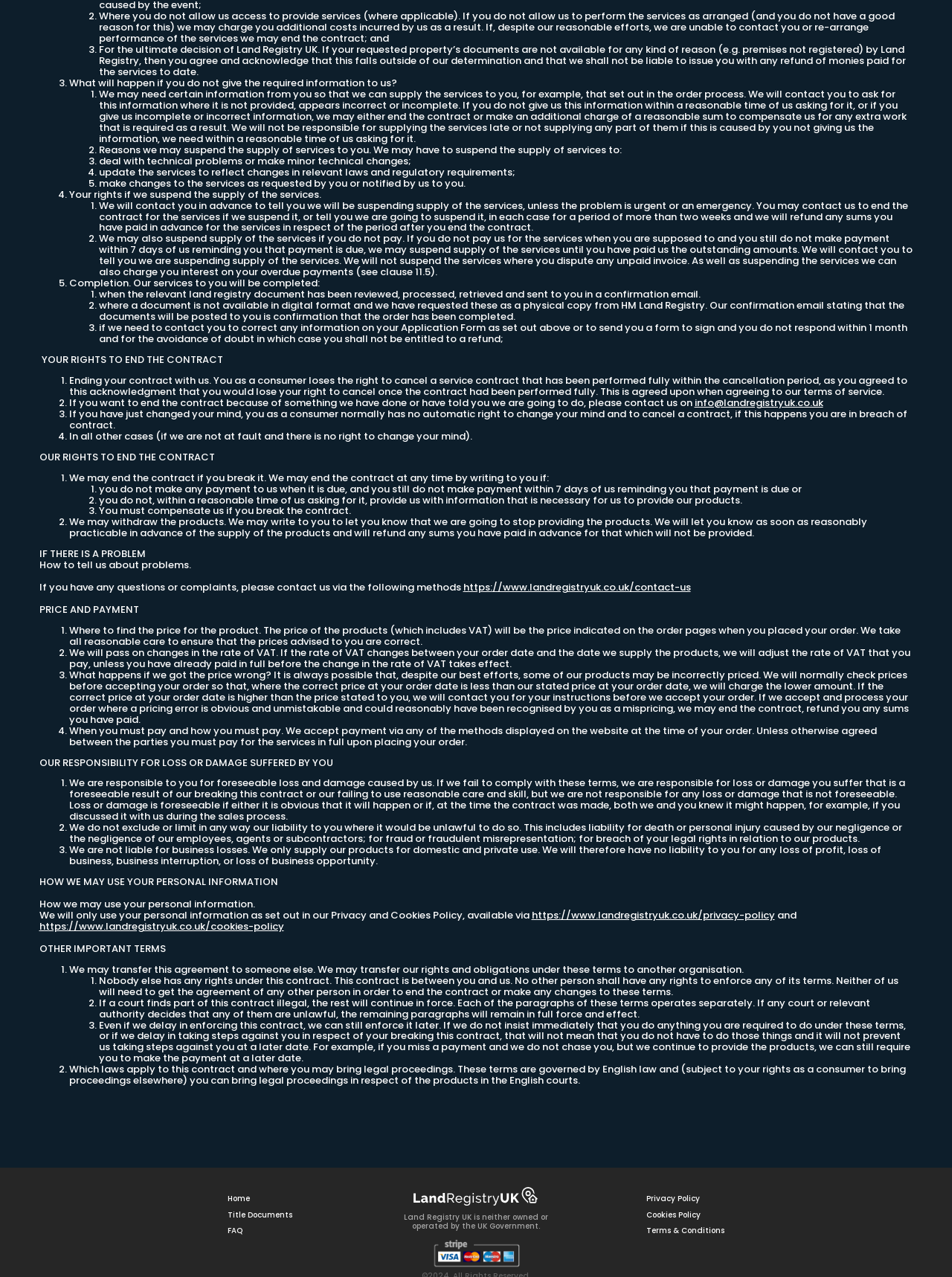Find and specify the bounding box coordinates that correspond to the clickable region for the instruction: "contact us via email".

[0.729, 0.31, 0.864, 0.321]